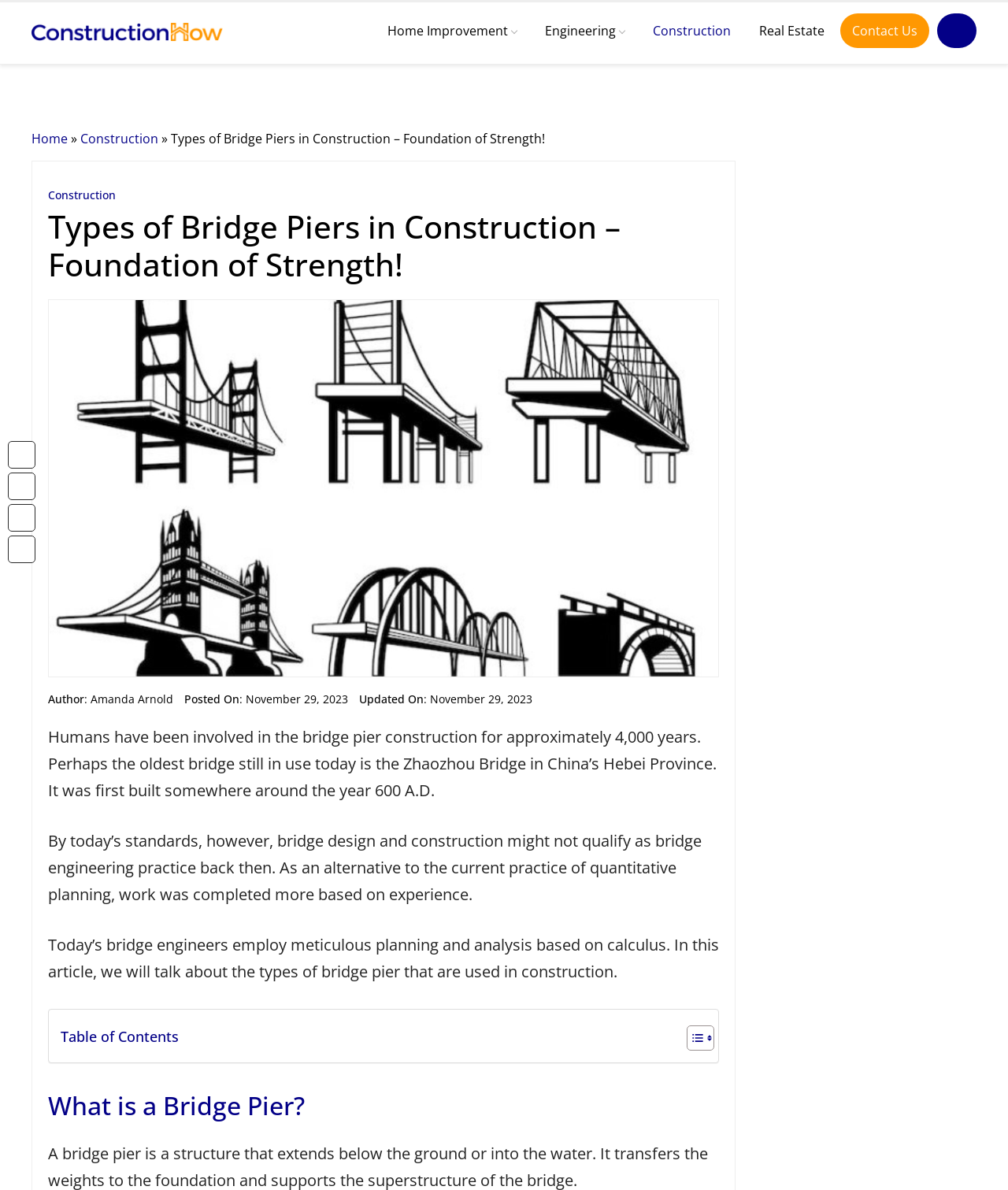Please specify the bounding box coordinates of the element that should be clicked to execute the given instruction: 'Read the article by 'Amanda Arnold''. Ensure the coordinates are four float numbers between 0 and 1, expressed as [left, top, right, bottom].

[0.09, 0.581, 0.172, 0.594]